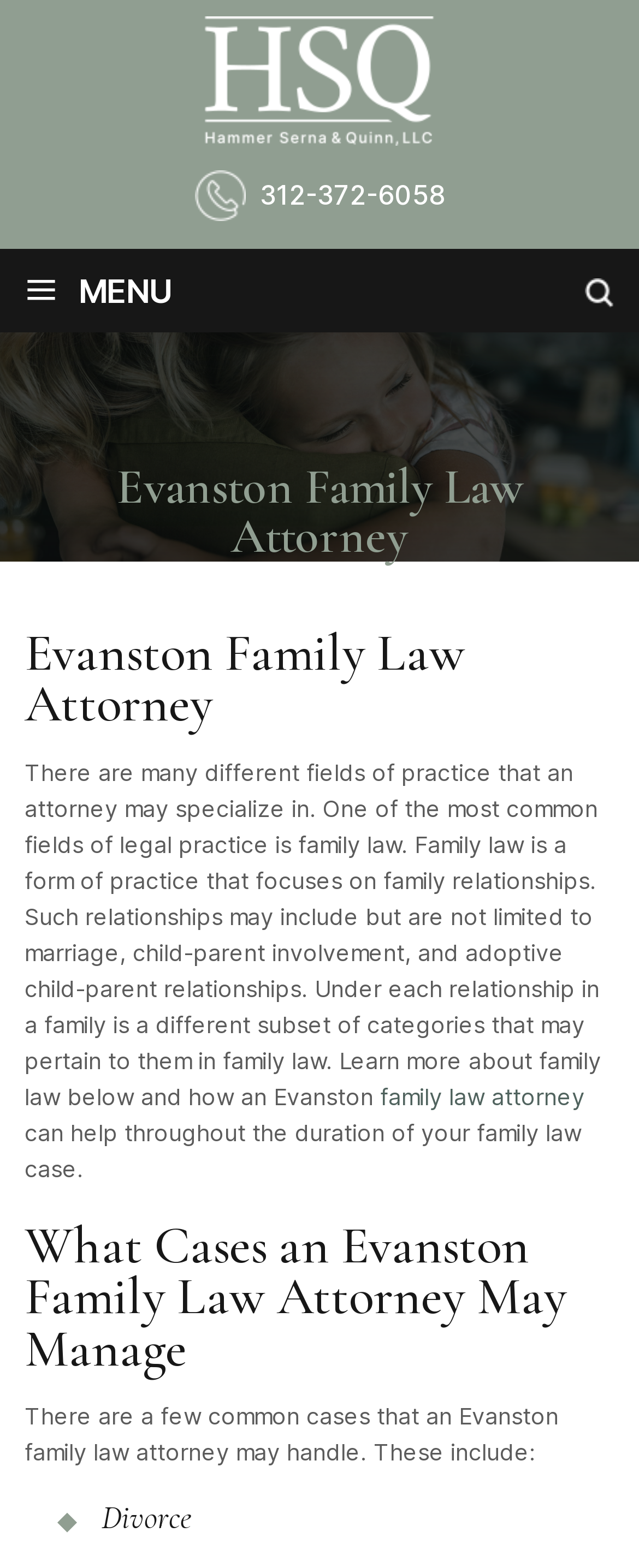What can an Evanston family law attorney help with?
Respond to the question with a well-detailed and thorough answer.

I found this information by reading the static text element that describes how an Evanston family law attorney can help, which mentions that they can help throughout the duration of a family law case.